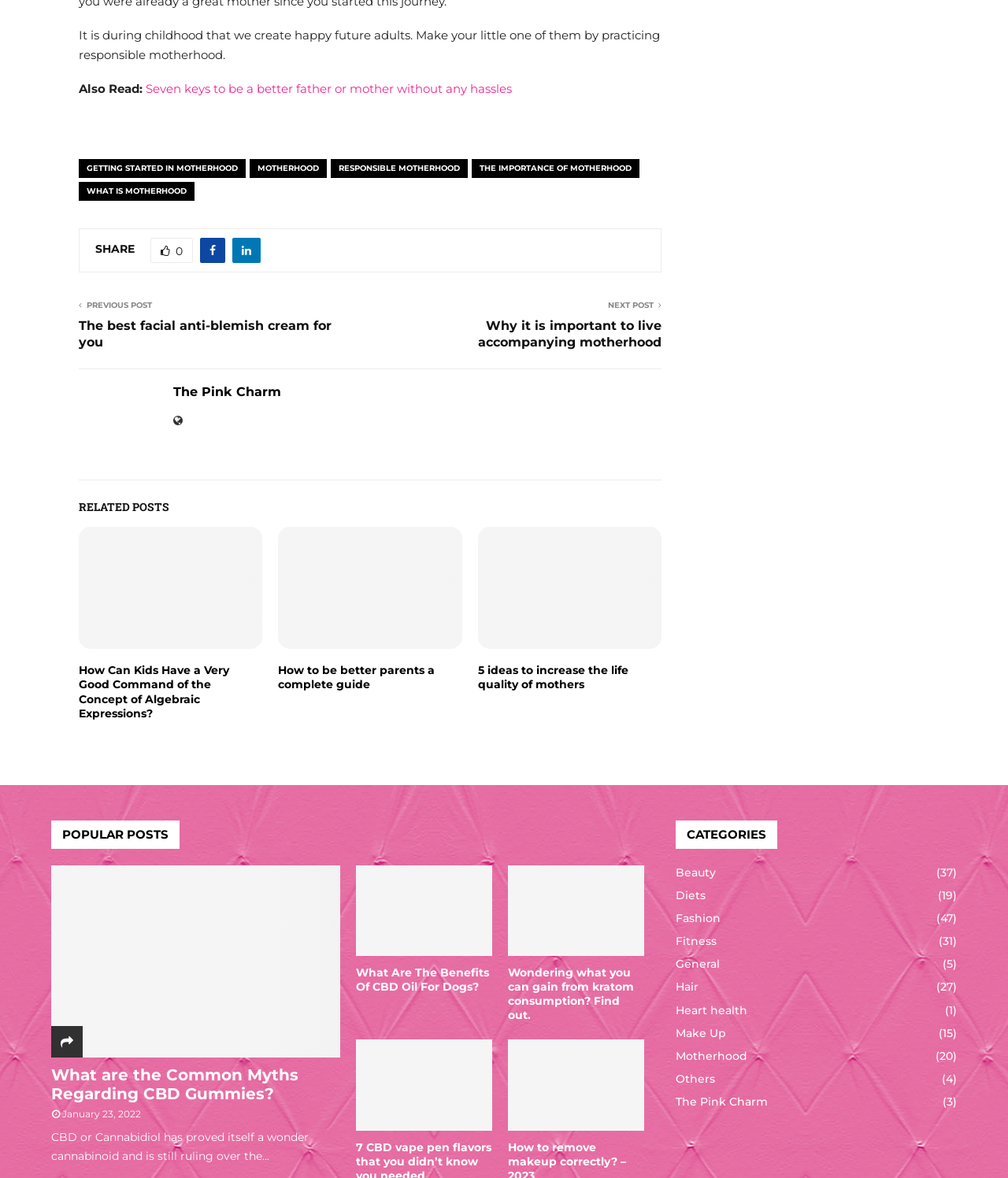How many categories are listed on the webpage?
Based on the image, give a one-word or short phrase answer.

10